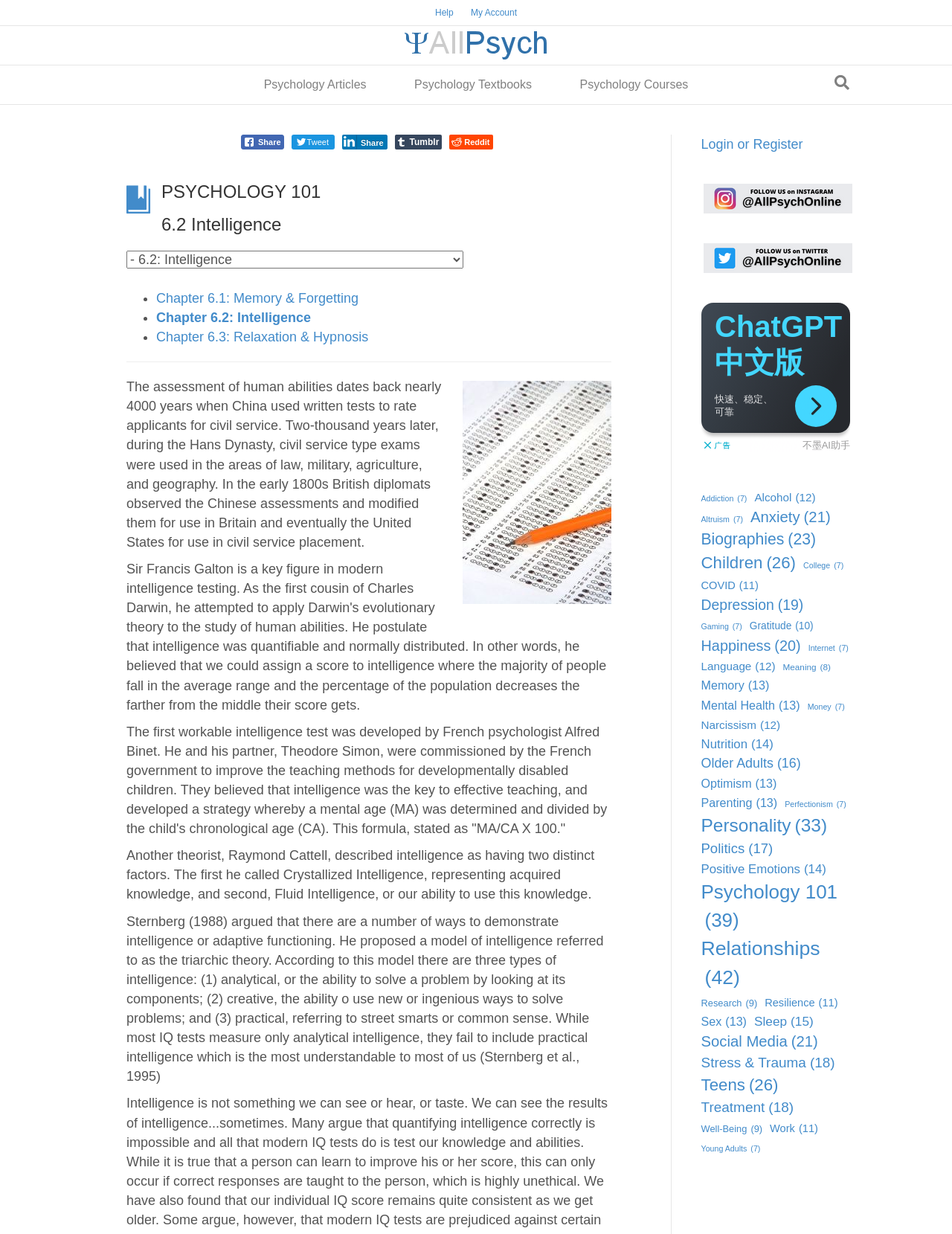Using the provided element description: "title="like this post"", determine the bounding box coordinates of the corresponding UI element in the screenshot.

None